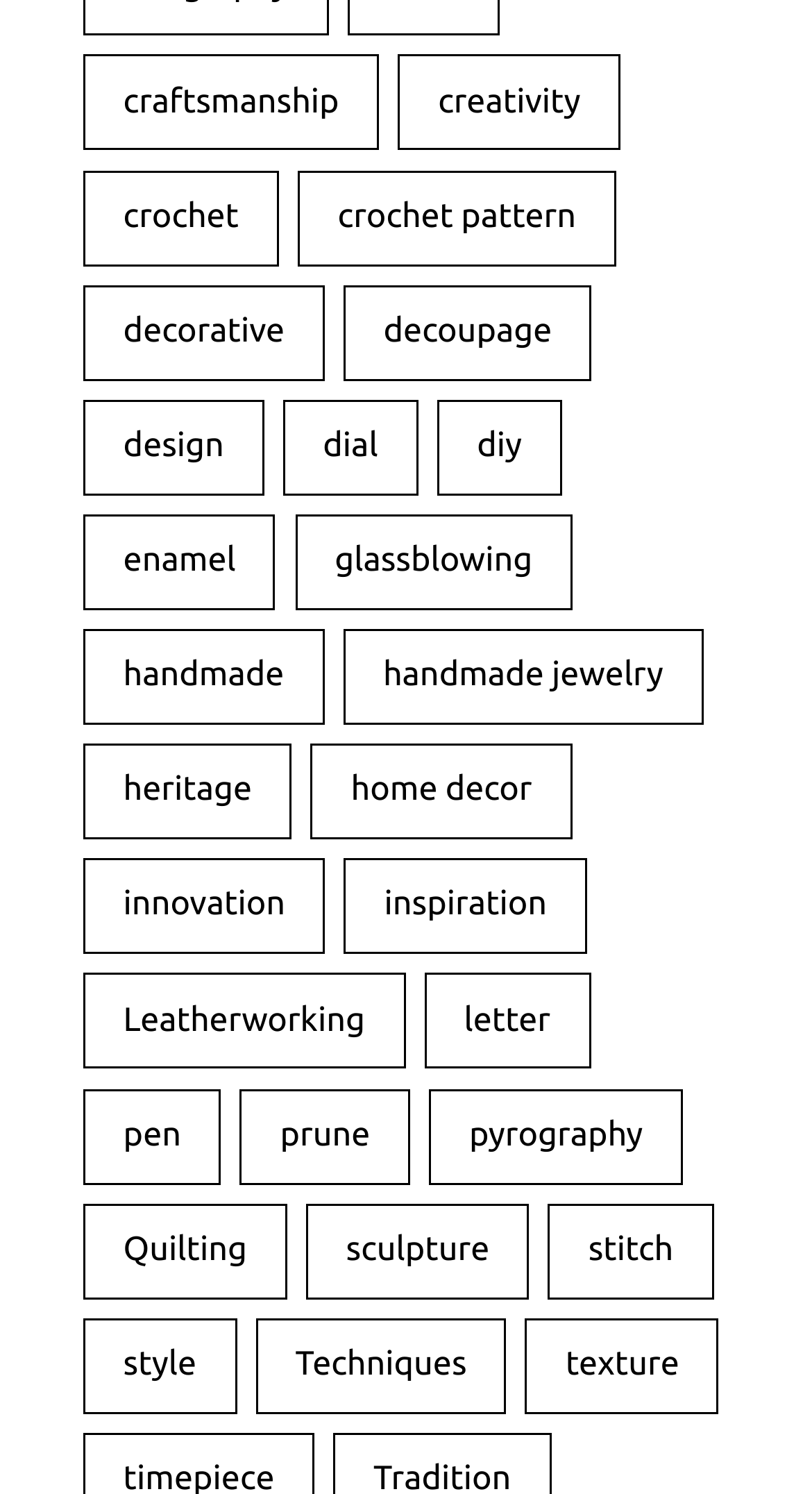Is there a category related to writing?
Give a comprehensive and detailed explanation for the question.

I searched for categories related to writing and found that there is a category called 'pen', which suggests that the webpage has a focus on writing or writing instruments.